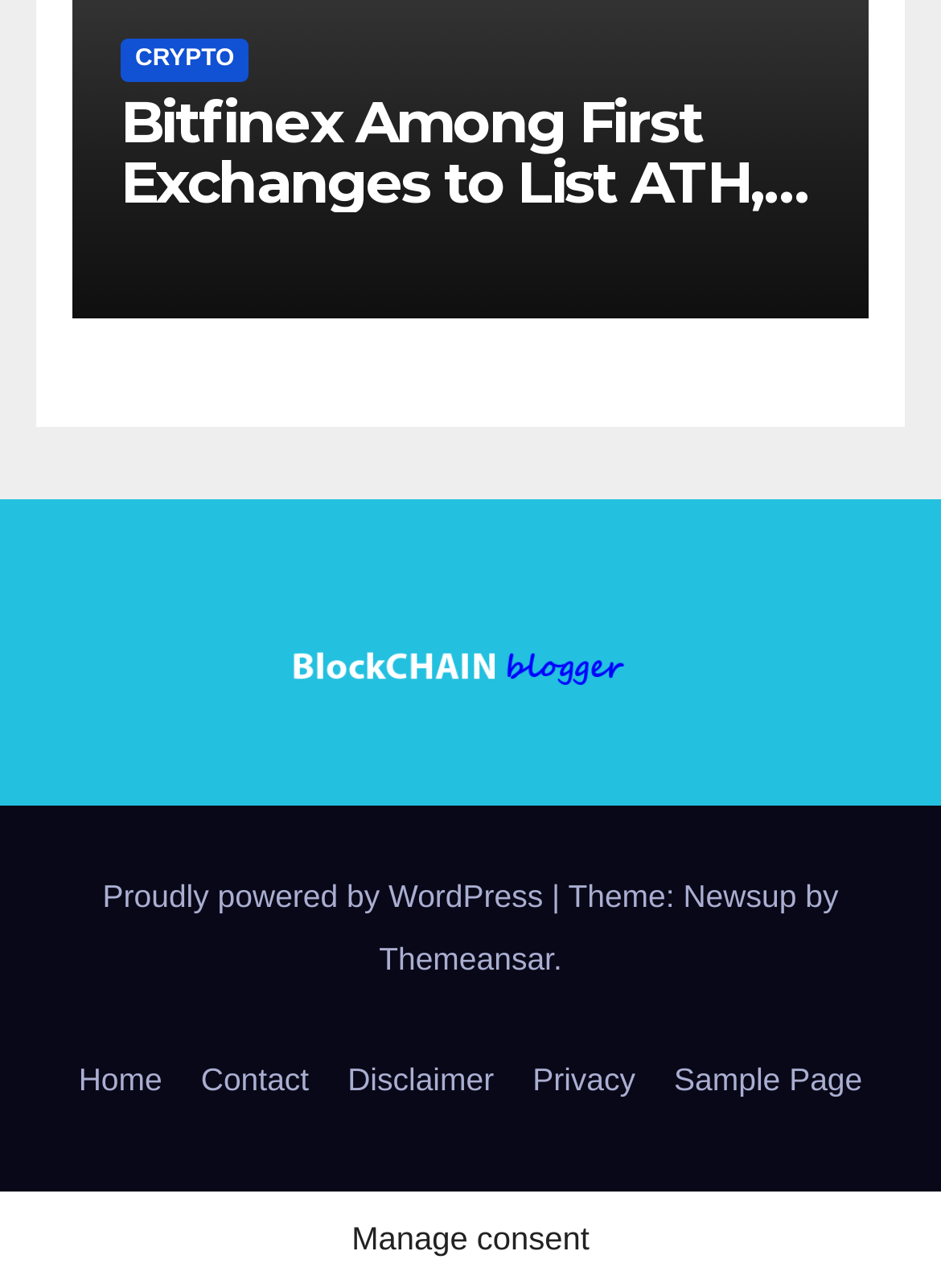Based on the image, please elaborate on the answer to the following question:
What is the name of the exchange mentioned in the heading?

The heading element on the webpage contains the text 'Bitfinex Among First Exchanges to List ATH, Aethir’s Native Token', which indicates that Bitfinex is the name of the exchange mentioned.